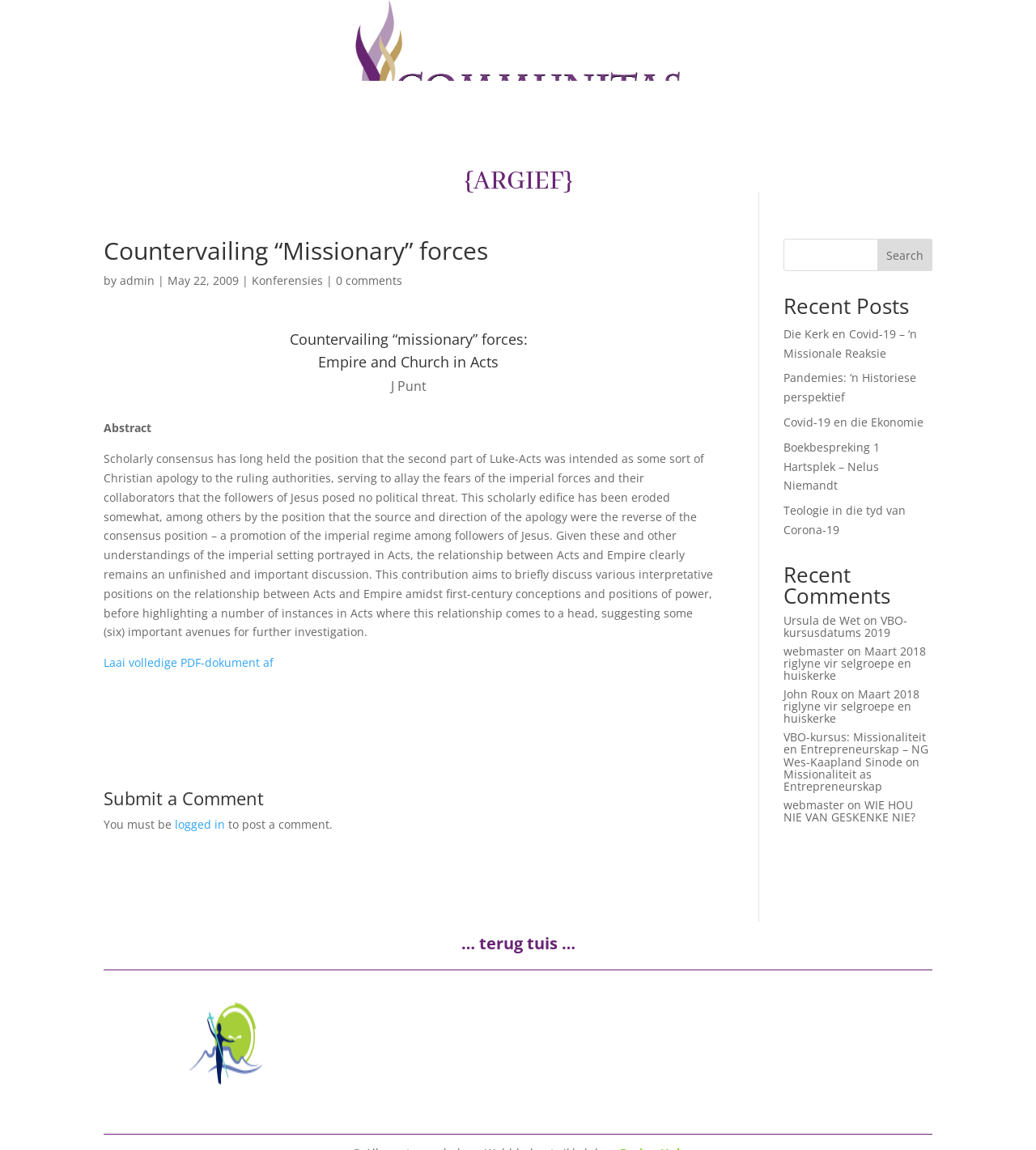Please determine the bounding box coordinates of the clickable area required to carry out the following instruction: "View recent post 'Die Kerk en Covid-19 – ‘n Missionale Reaksie'". The coordinates must be four float numbers between 0 and 1, represented as [left, top, right, bottom].

[0.756, 0.283, 0.885, 0.314]